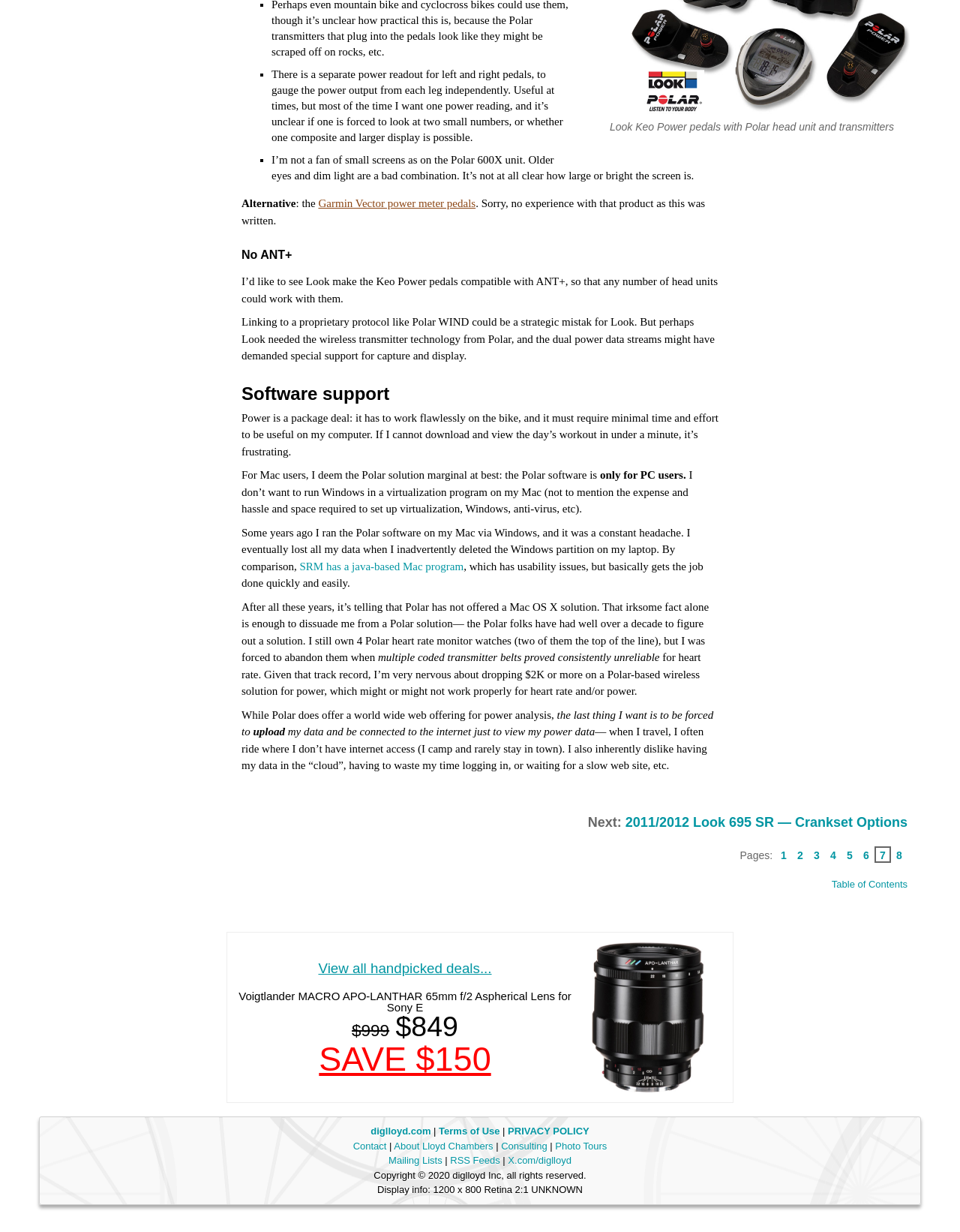What is the author's concern about uploading data to the internet?
Please give a detailed answer to the question using the information shown in the image.

The author is concerned about uploading data to the internet because they often ride in areas with no internet access, such as when camping, and don't want to be forced to upload their data and be connected to the internet just to view their power data.